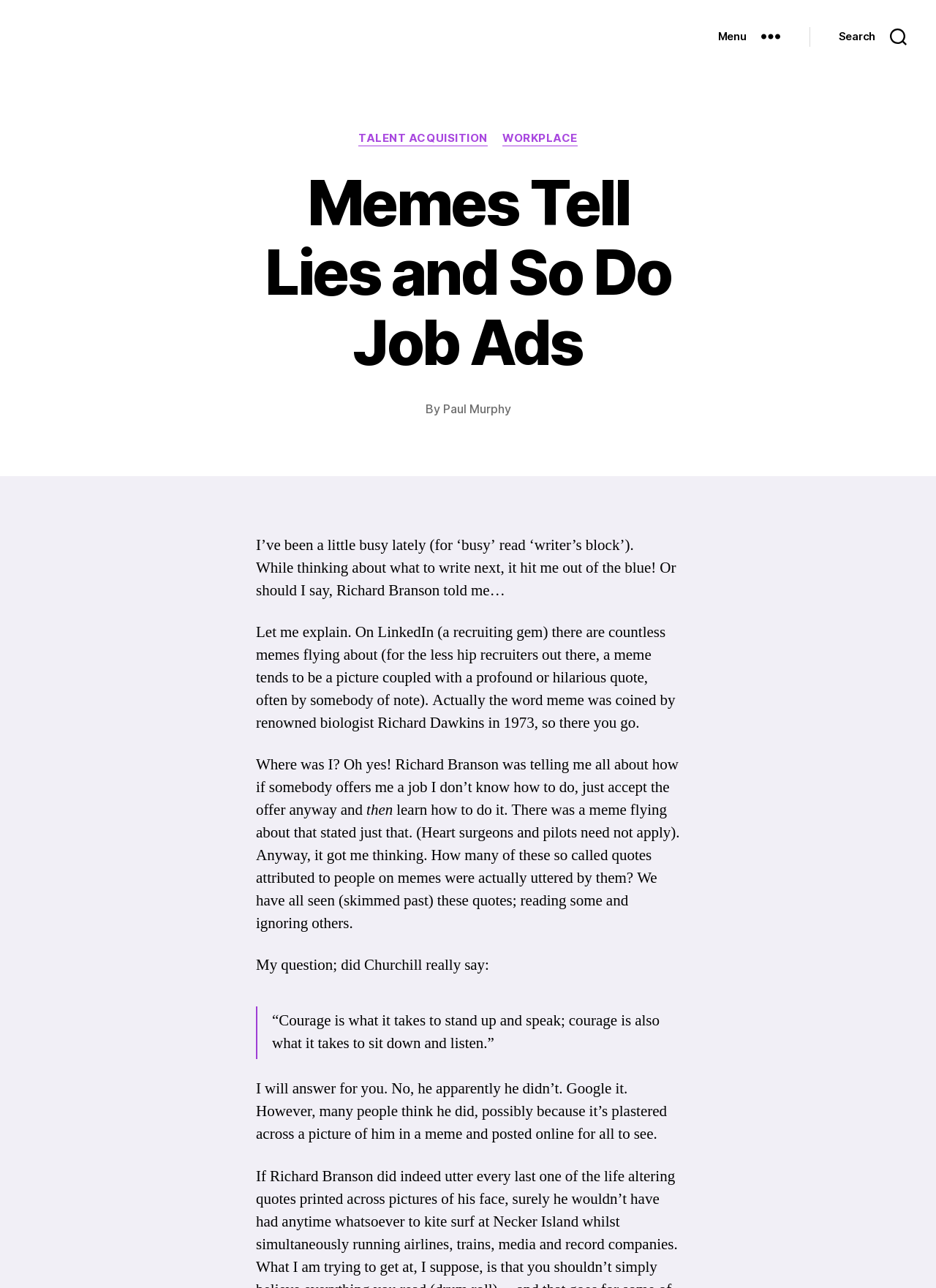Refer to the element description parent_node: Comment name="url" placeholder="Website" and identify the corresponding bounding box in the screenshot. Format the coordinates as (top-left x, top-left y, bottom-right x, bottom-right y) with values in the range of 0 to 1.

None